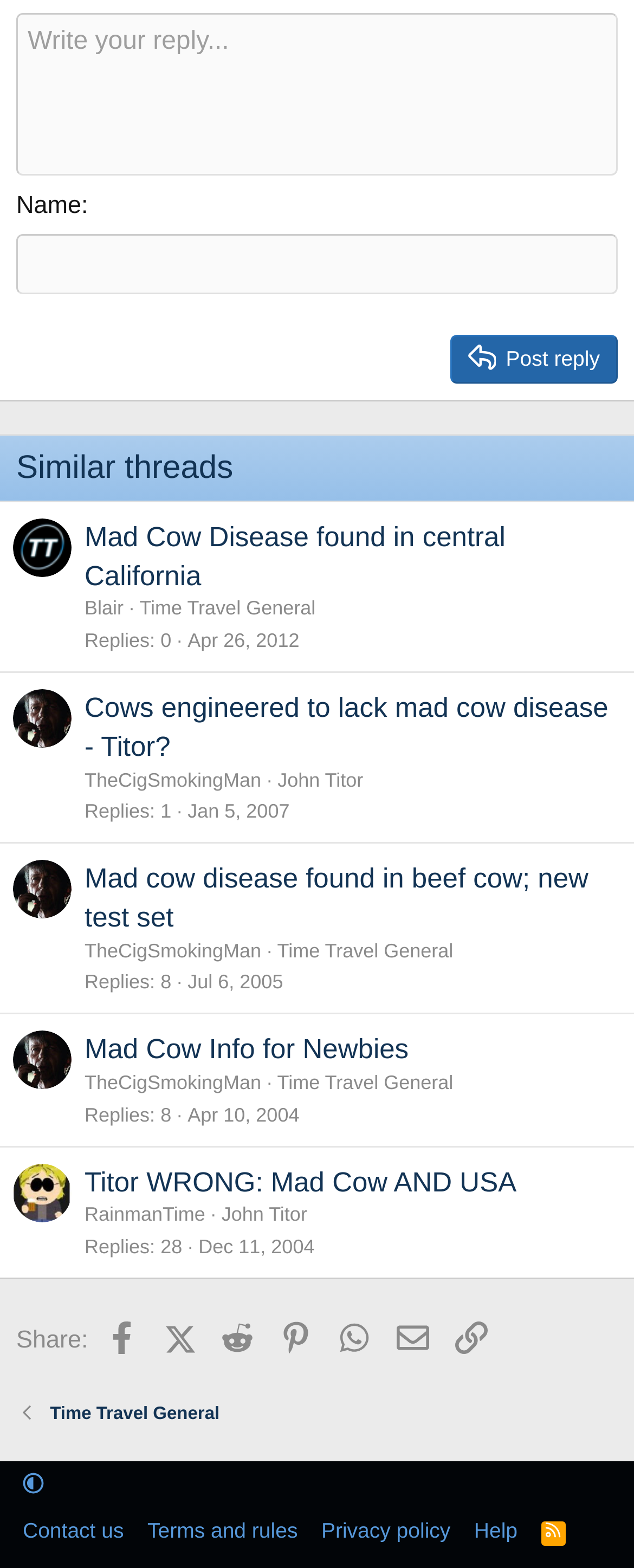Select the bounding box coordinates of the element I need to click to carry out the following instruction: "View similar thread 'Mad Cow Disease found in central California'".

[0.133, 0.332, 0.797, 0.377]